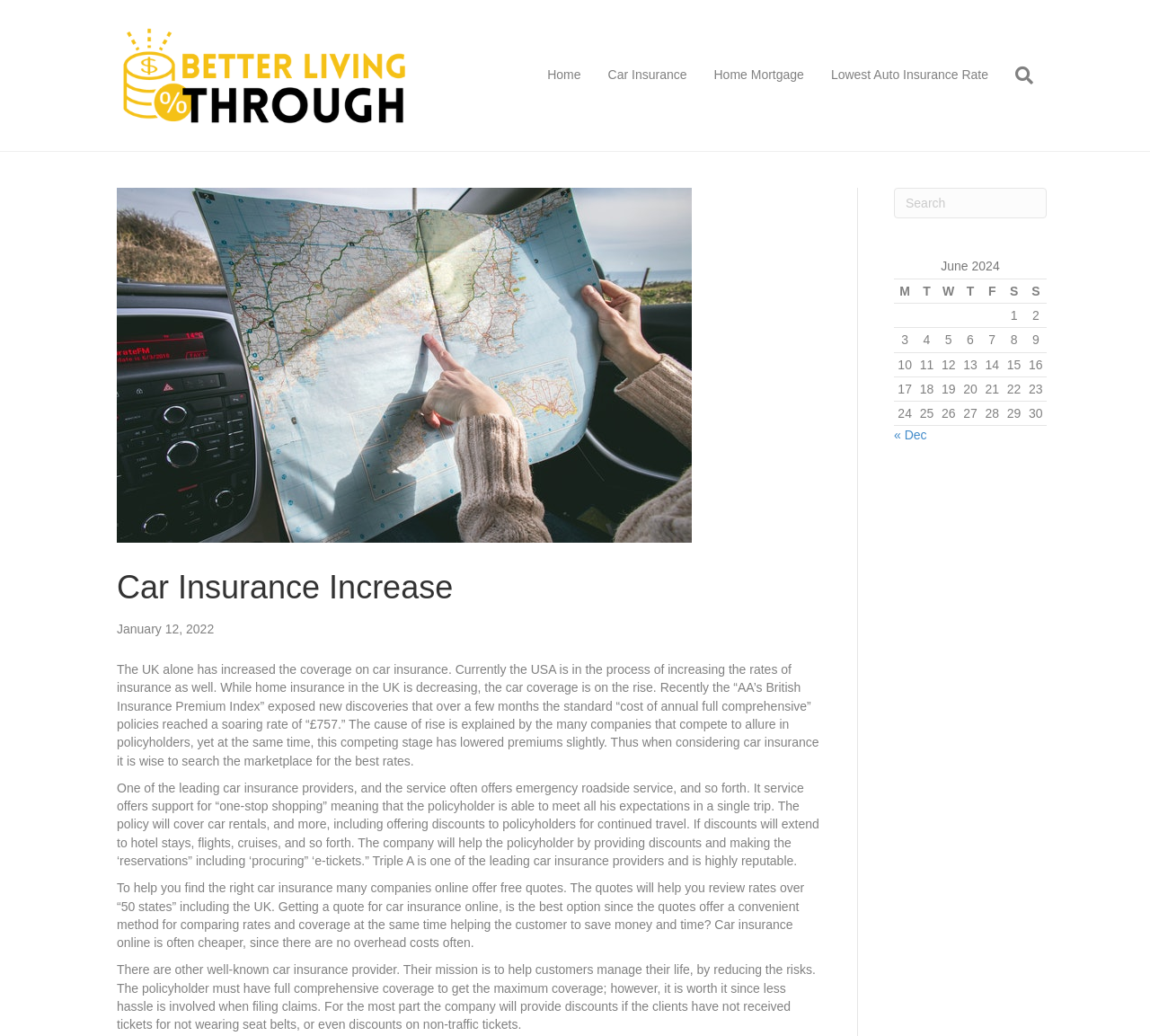Please specify the bounding box coordinates for the clickable region that will help you carry out the instruction: "Search for car insurance quotes".

[0.777, 0.182, 0.91, 0.211]